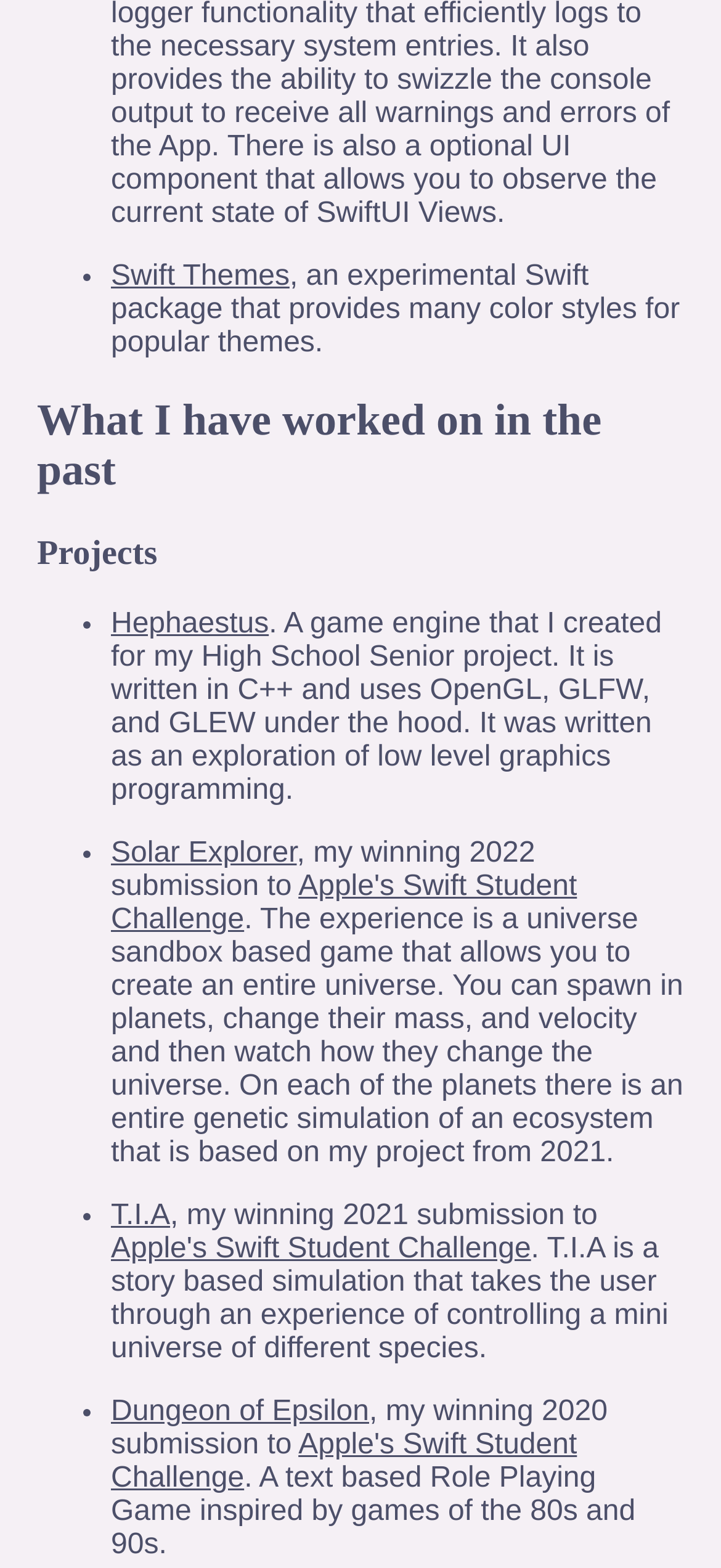What is the name of the experimental Swift package?
Give a one-word or short-phrase answer derived from the screenshot.

Swift Themes